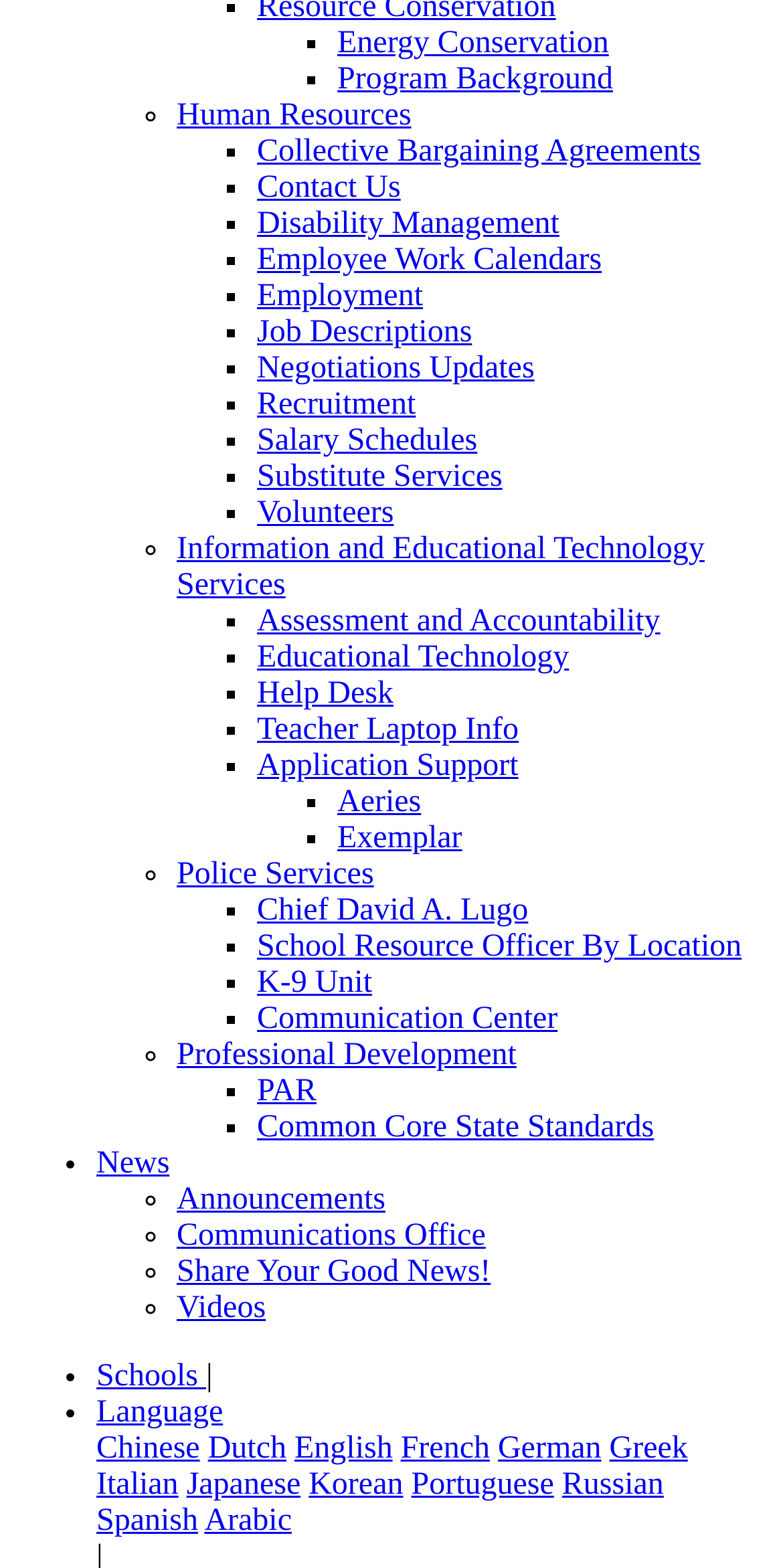Given the following UI element description: "Communication Center", find the bounding box coordinates in the webpage screenshot.

[0.328, 0.639, 0.712, 0.661]